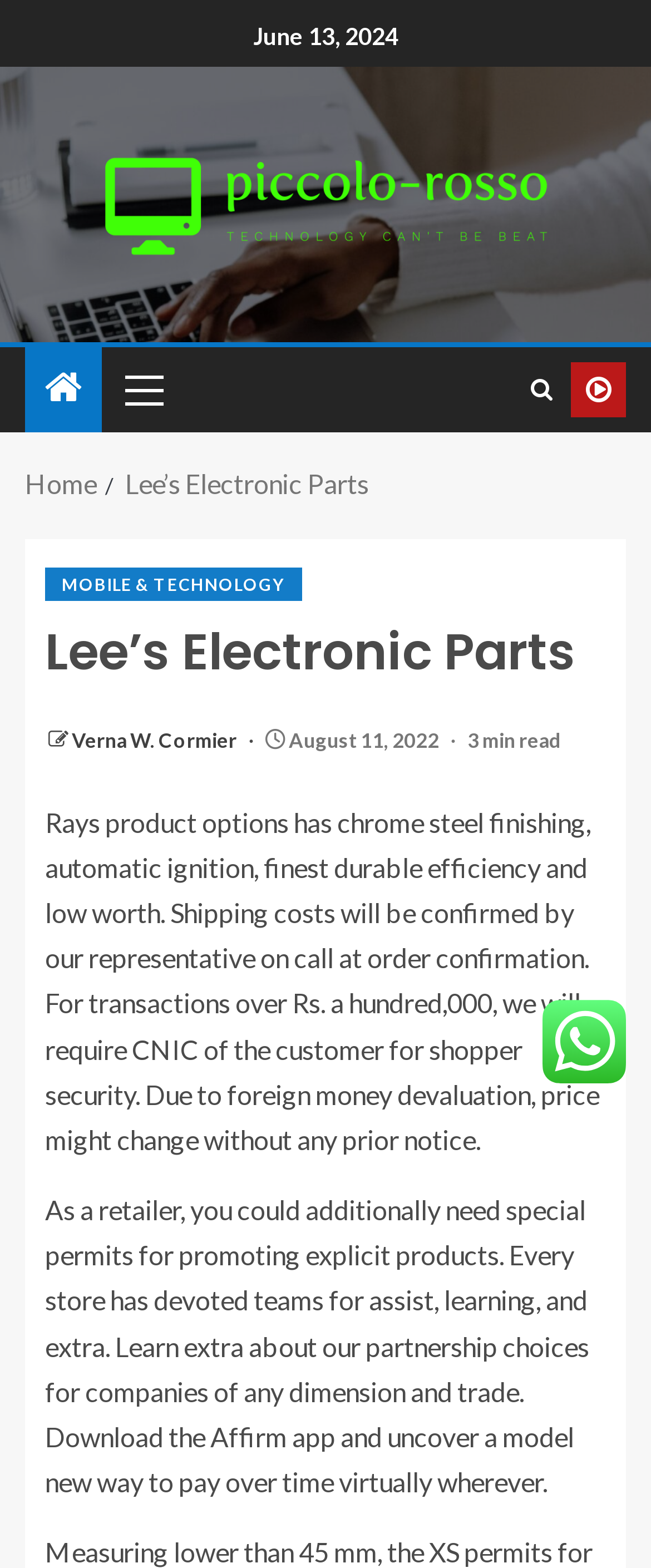Can you find the bounding box coordinates of the area I should click to execute the following instruction: "Click the Home link"?

[0.038, 0.298, 0.149, 0.318]